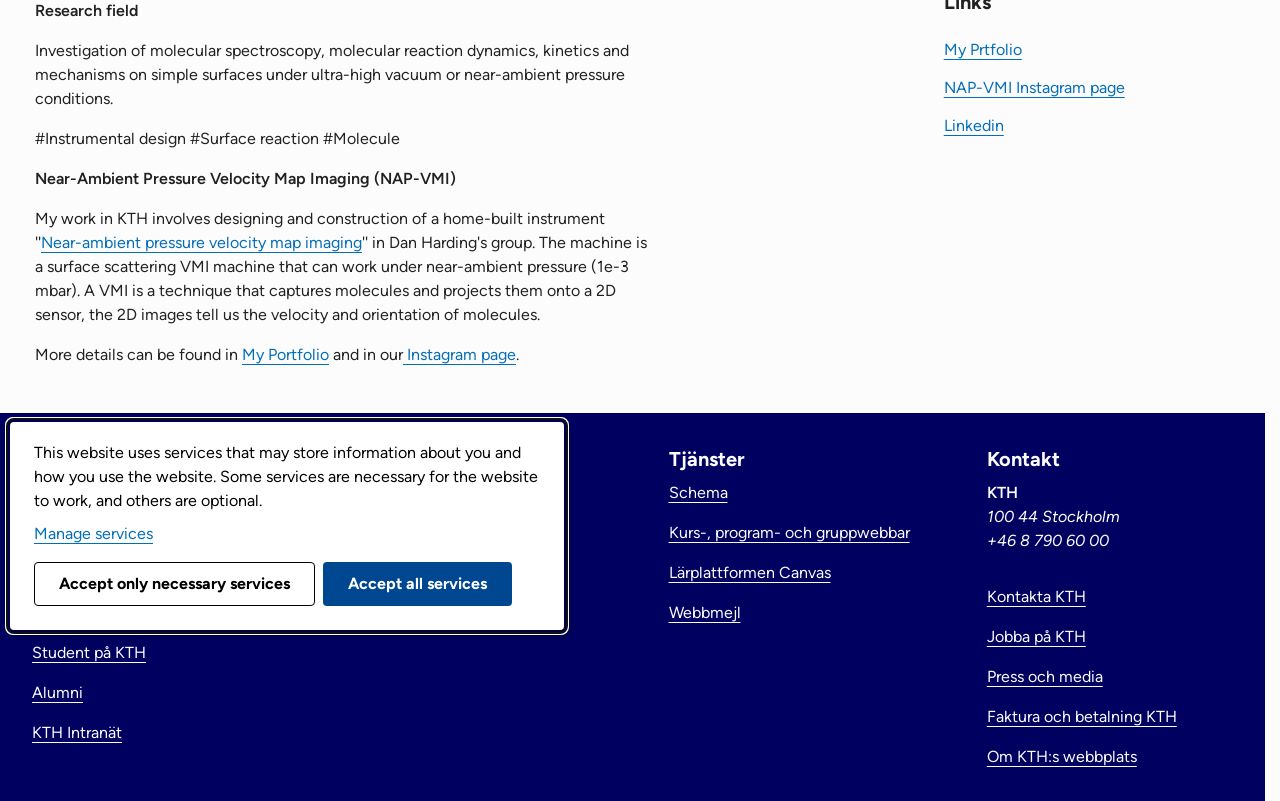Provide the bounding box coordinates of the HTML element this sentence describes: "Kurs-, program- och gruppwebbar". The bounding box coordinates consist of four float numbers between 0 and 1, i.e., [left, top, right, bottom].

[0.522, 0.653, 0.711, 0.677]